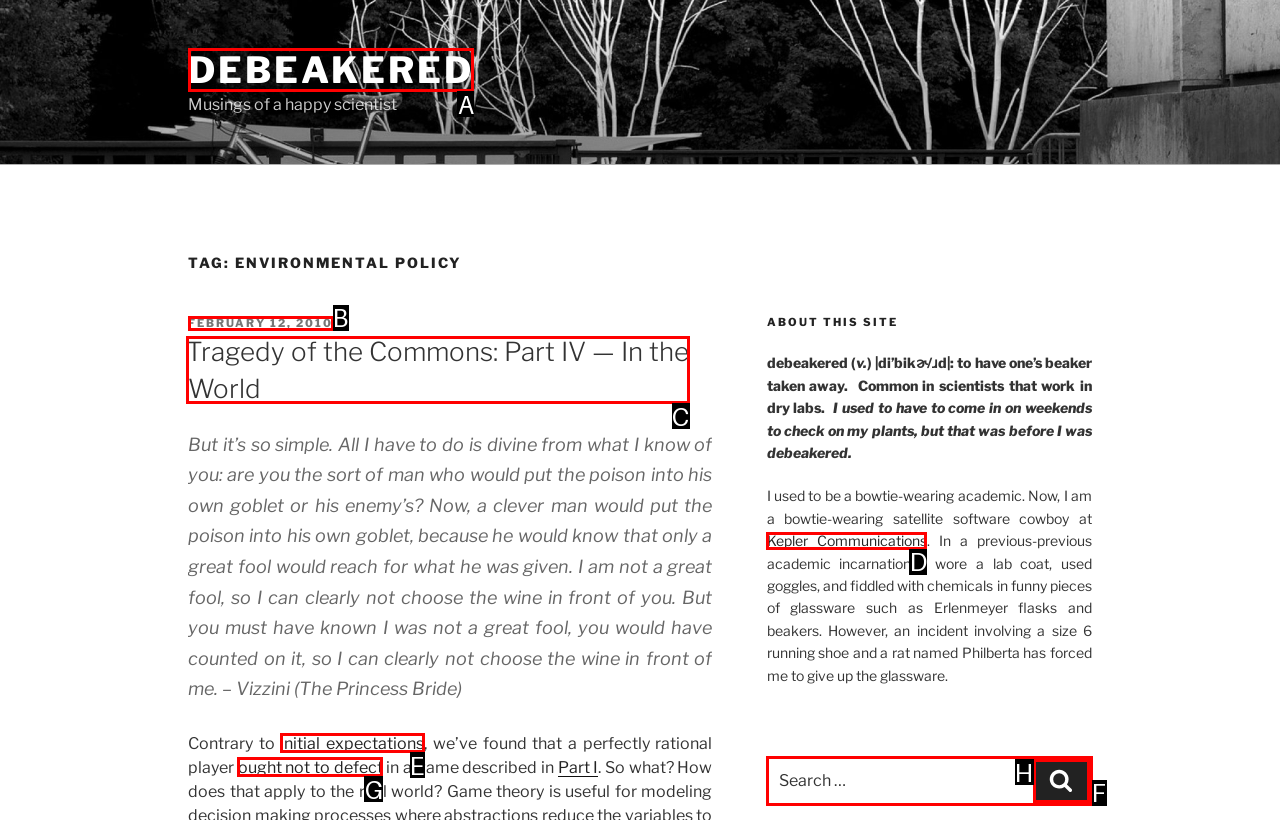Determine which HTML element to click on in order to complete the action: Click on the 'DEBEAKERED' link.
Reply with the letter of the selected option.

A